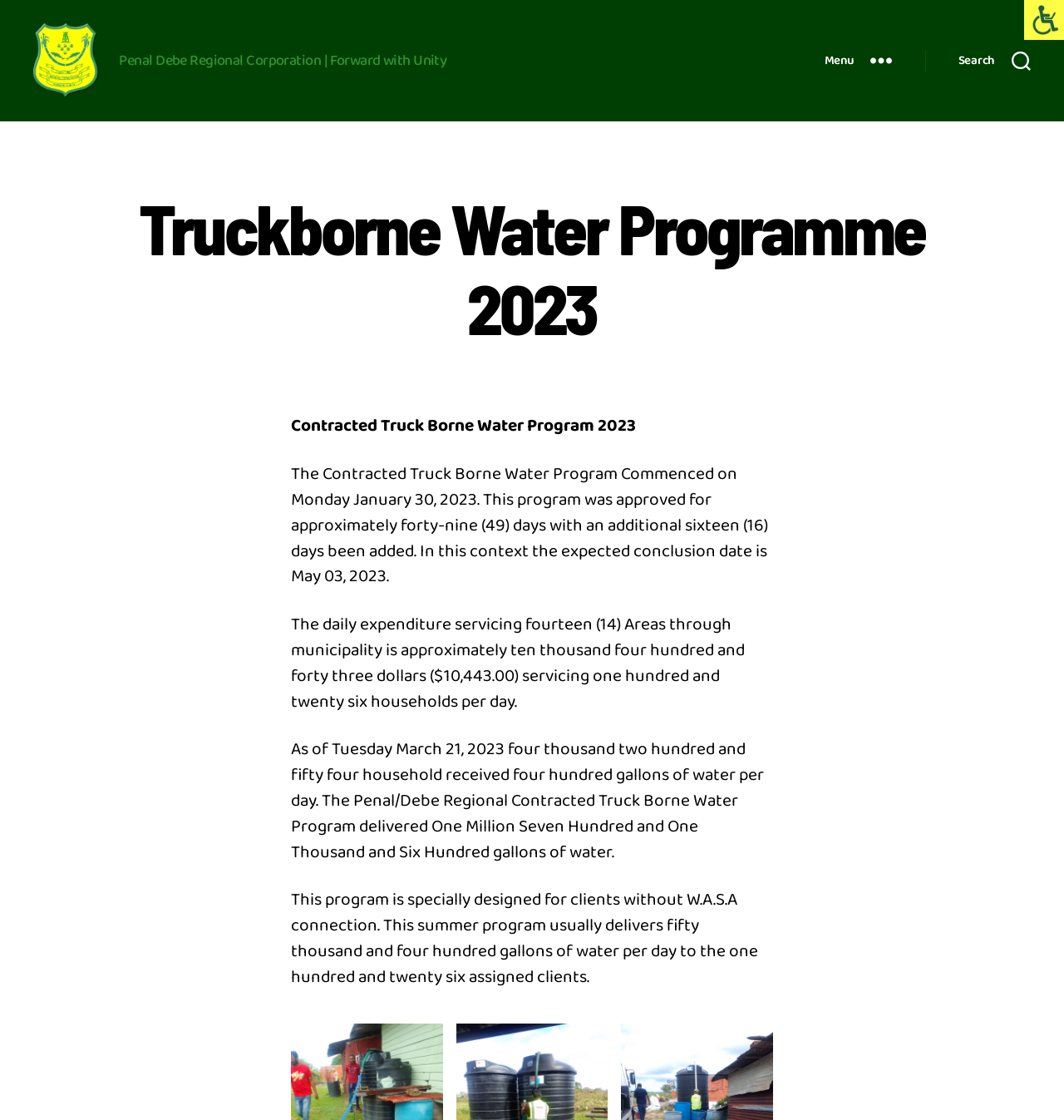Use a single word or phrase to answer this question: 
What is the daily expenditure of the program?

Ten thousand four hundred and forty three dollars